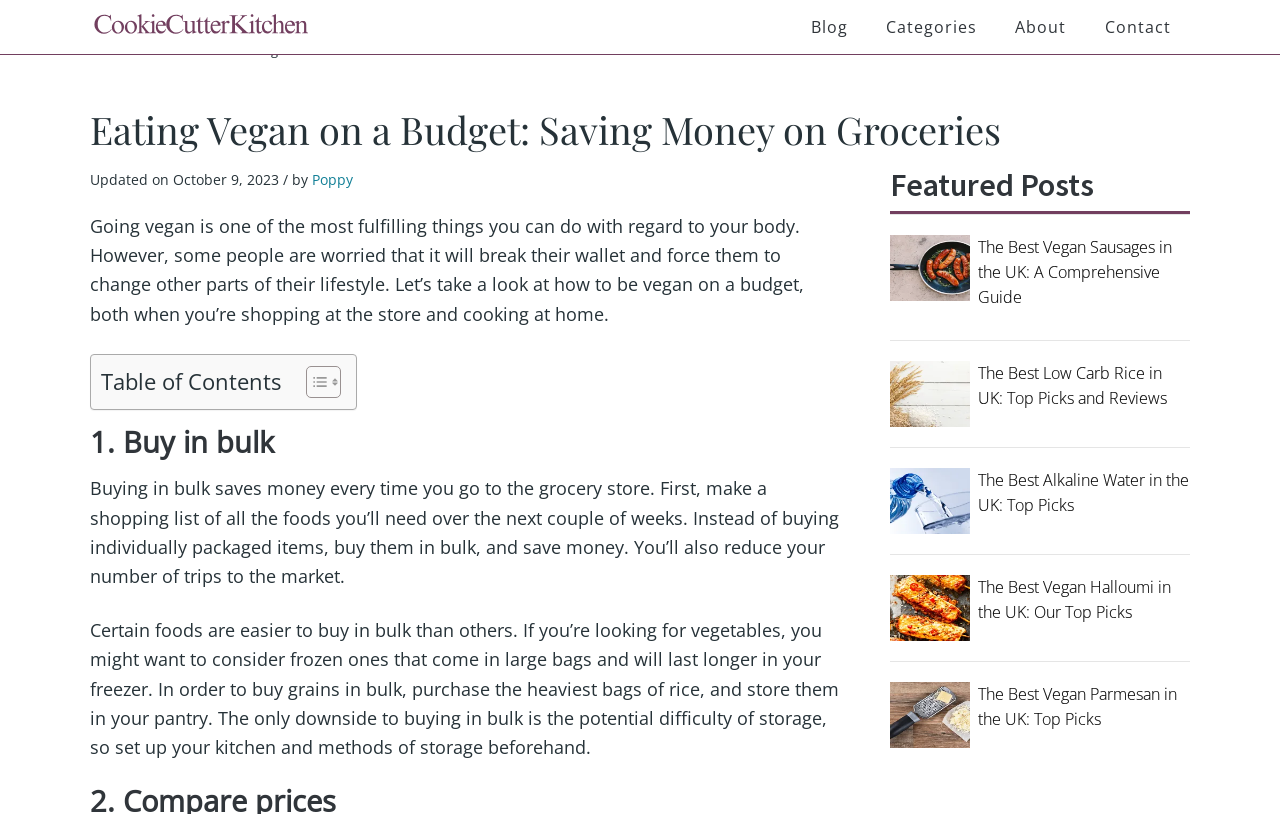Identify and provide the title of the webpage.

Eating Vegan on a Budget: Saving Money on Groceries